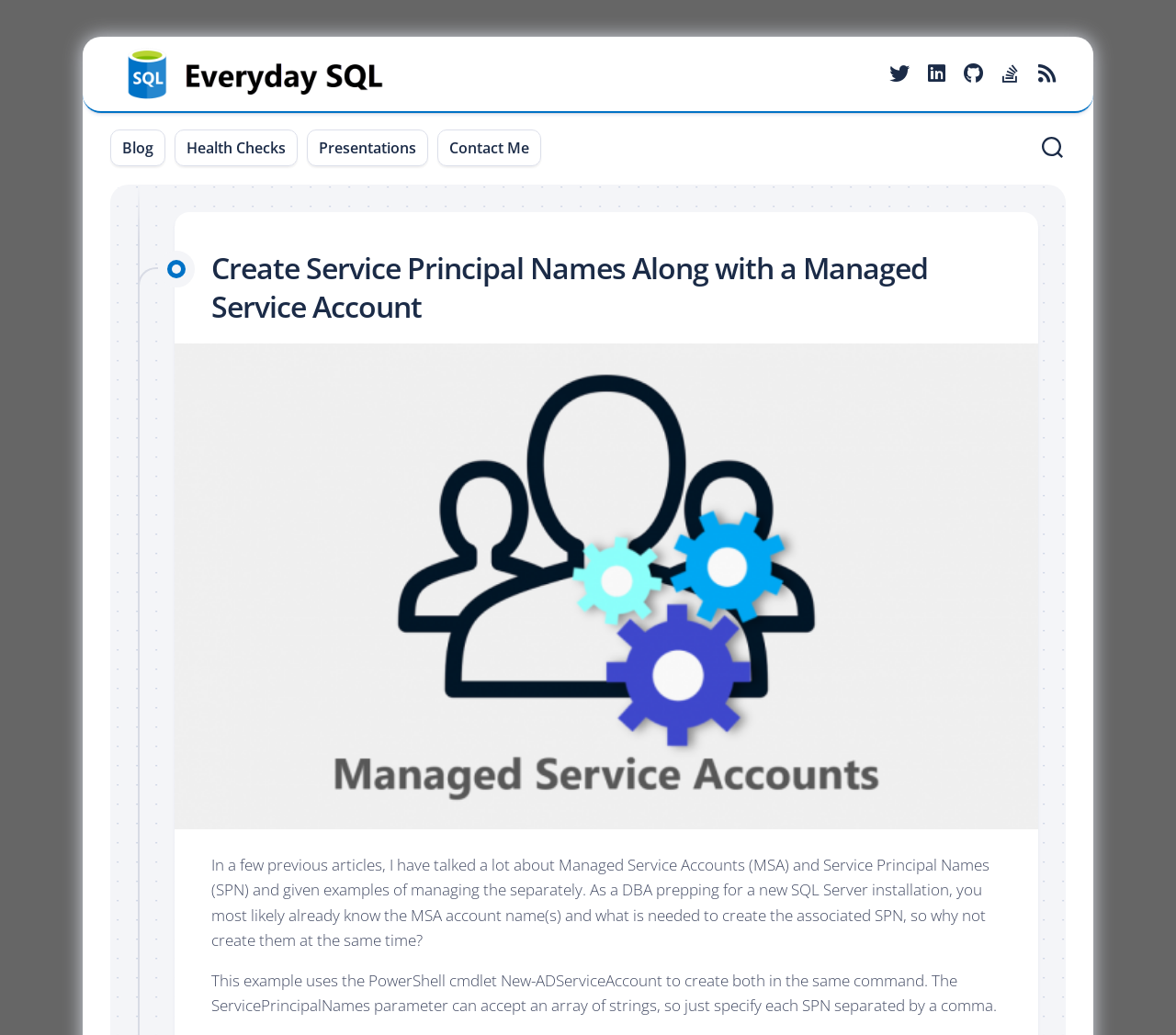Find the bounding box coordinates of the element's region that should be clicked in order to follow the given instruction: "Click on the 'Fitness Influencers with Massive Followings on Instagram' link". The coordinates should consist of four float numbers between 0 and 1, i.e., [left, top, right, bottom].

None